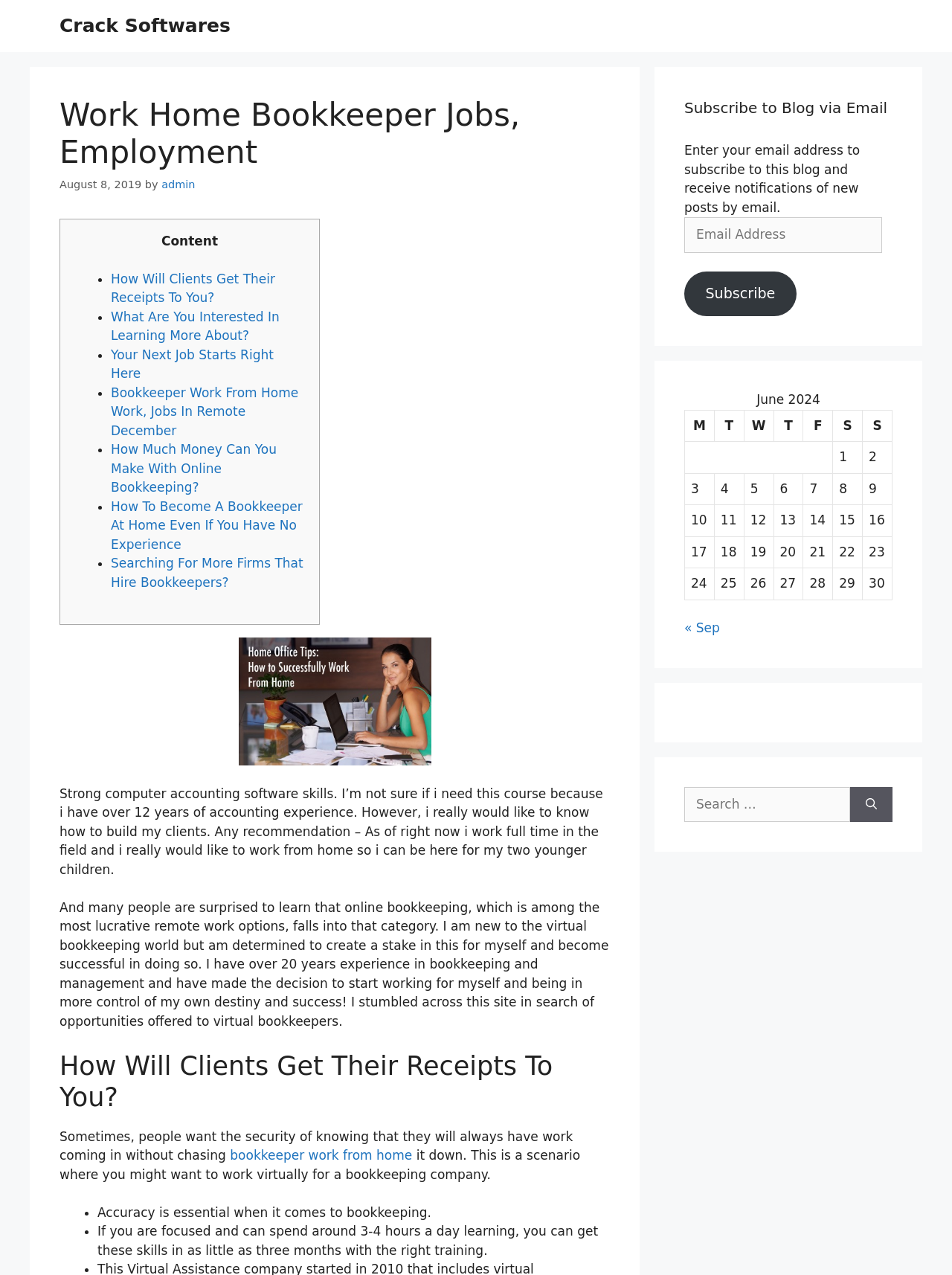What is the estimated time required to learn bookkeeping skills?
Please respond to the question with as much detail as possible.

The webpage suggests that with the right training, one can learn bookkeeping skills in as little as three months by dedicating 3-4 hours a day, as indicated by the text 'If you are focused and can spend around 3-4 hours a day learning, you can get these skills in as little as three months with the right training'.